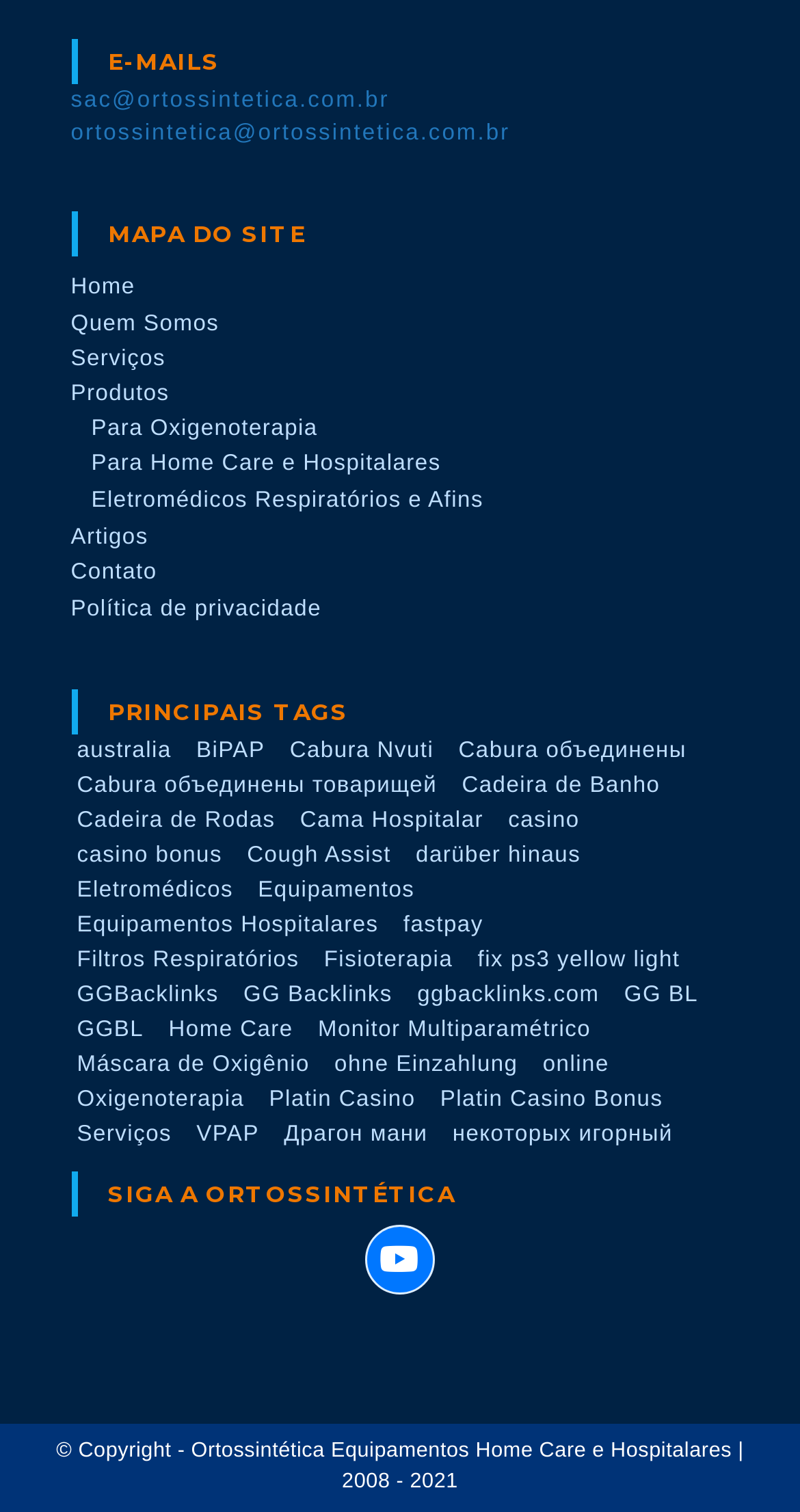Locate the bounding box of the UI element based on this description: "Cough Assist". Provide four float numbers between 0 and 1 as [left, top, right, bottom].

[0.301, 0.561, 0.496, 0.573]